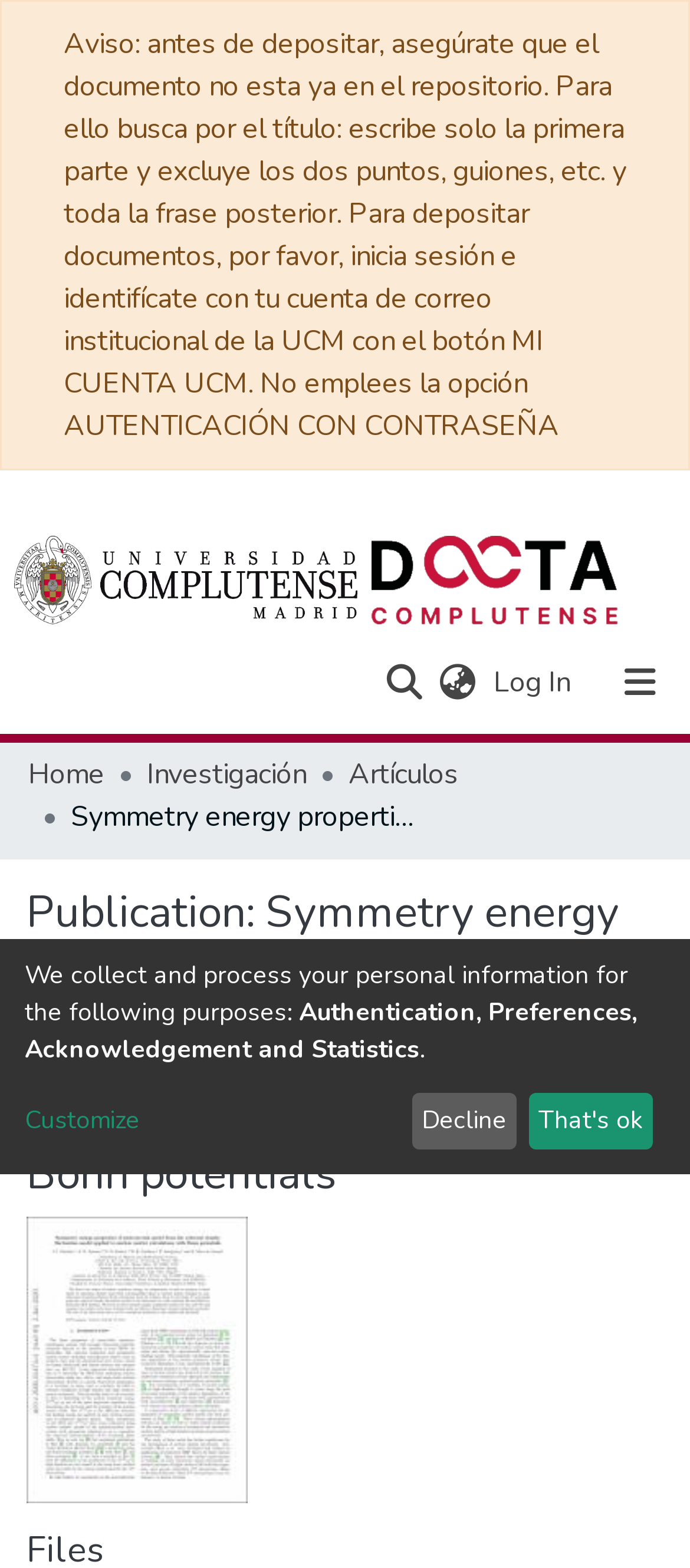Using the format (top-left x, top-left y, bottom-right x, bottom-right y), and given the element description, identify the bounding box coordinates within the screenshot: aria-label="Language switch" title="Language switch"

[0.621, 0.422, 0.705, 0.449]